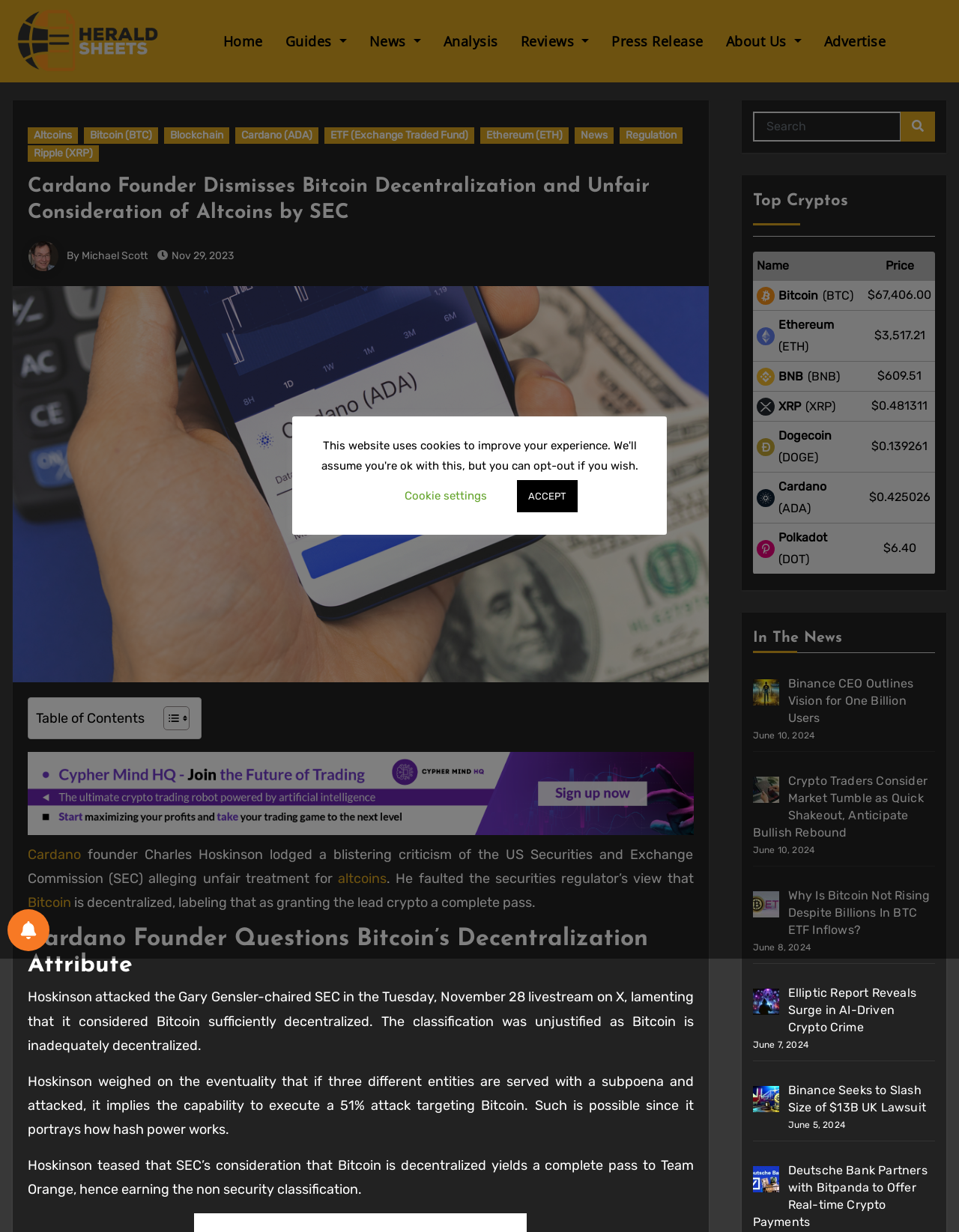Give a one-word or short phrase answer to this question: 
What is the name of the platform where Charles Hoskinson made his criticism?

X